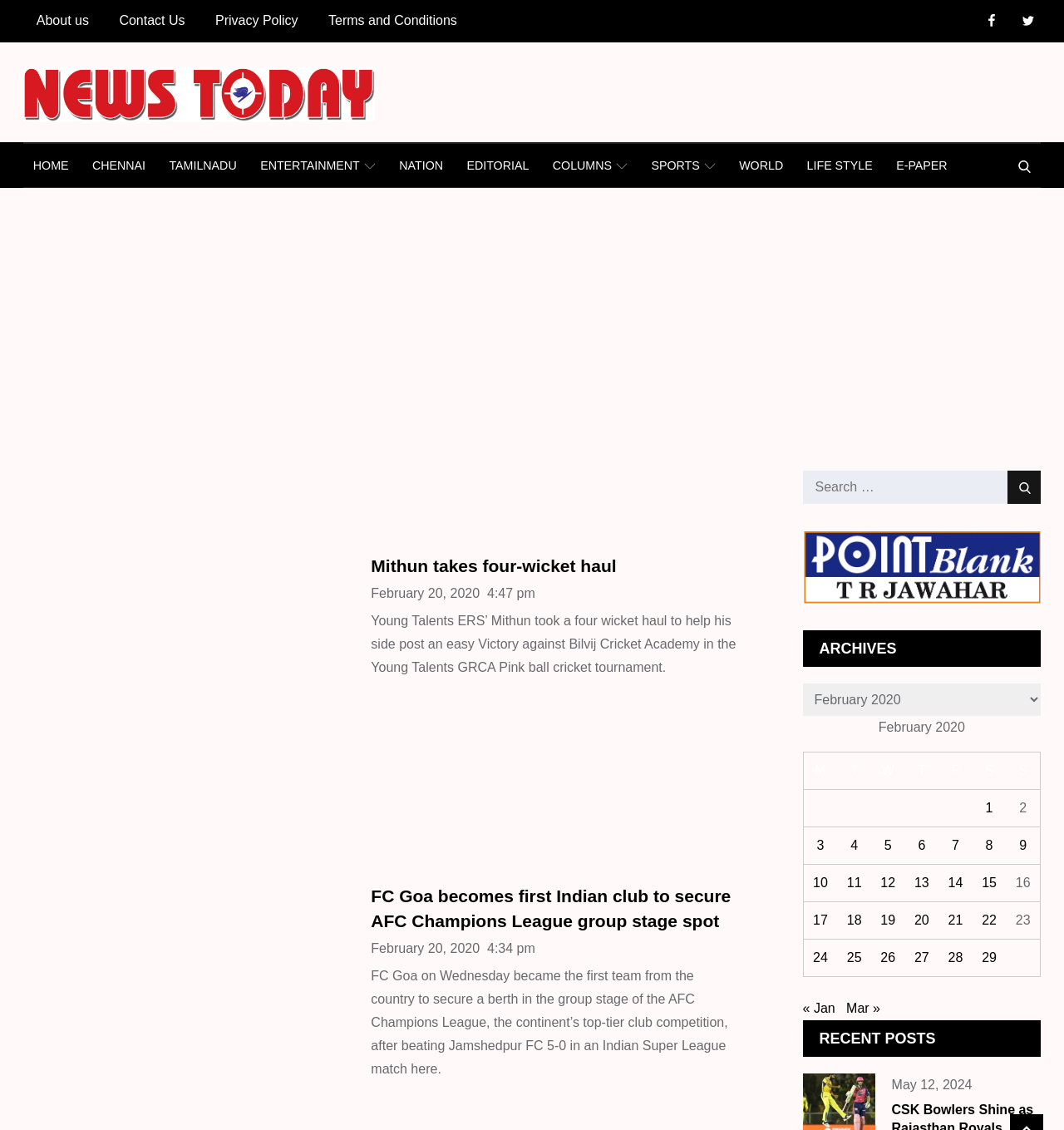Determine the bounding box coordinates of the element that should be clicked to execute the following command: "Click on the Facebook link".

[0.92, 0.008, 0.944, 0.03]